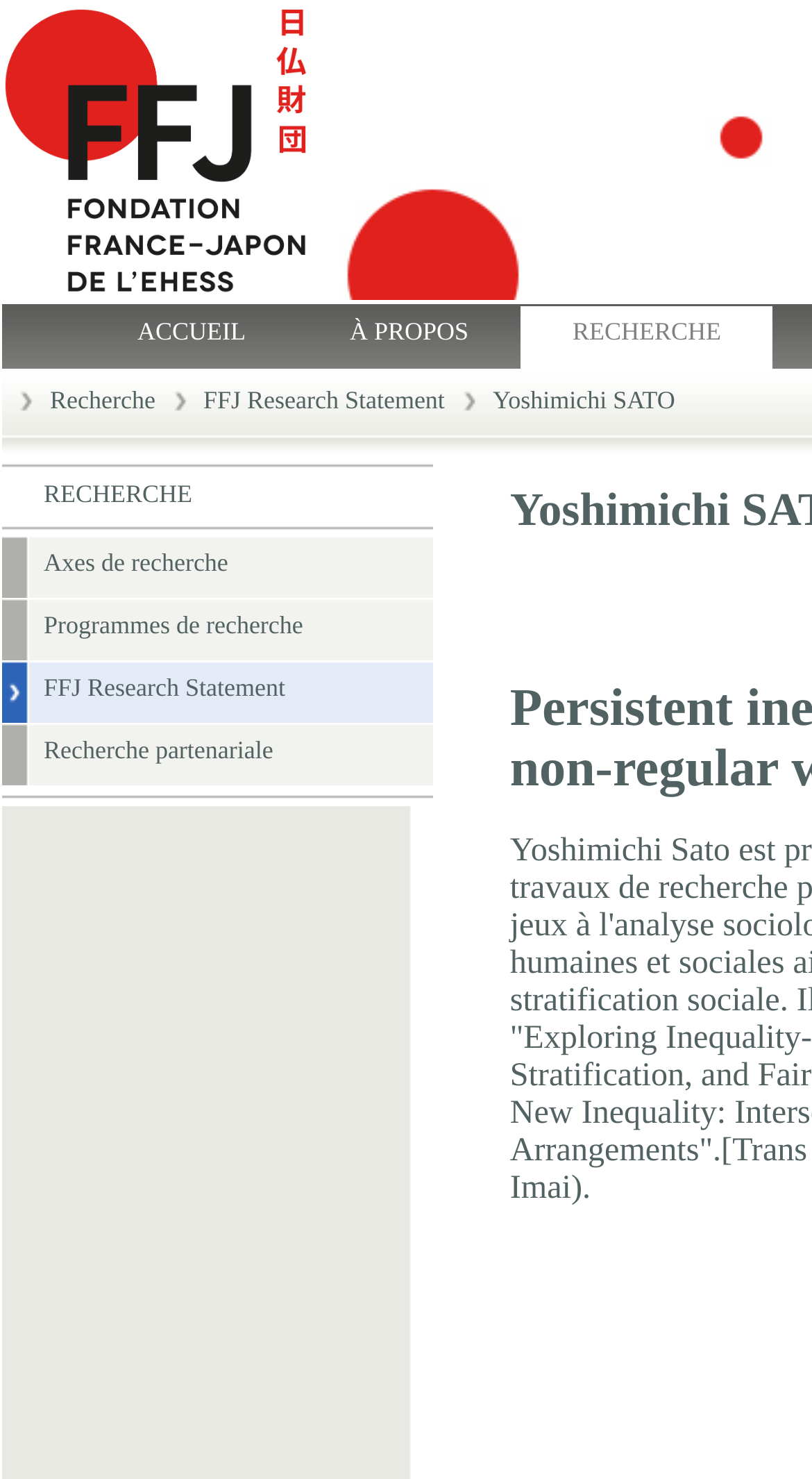Identify the bounding box coordinates of the area you need to click to perform the following instruction: "go to ACCUEIL page".

[0.169, 0.213, 0.303, 0.249]